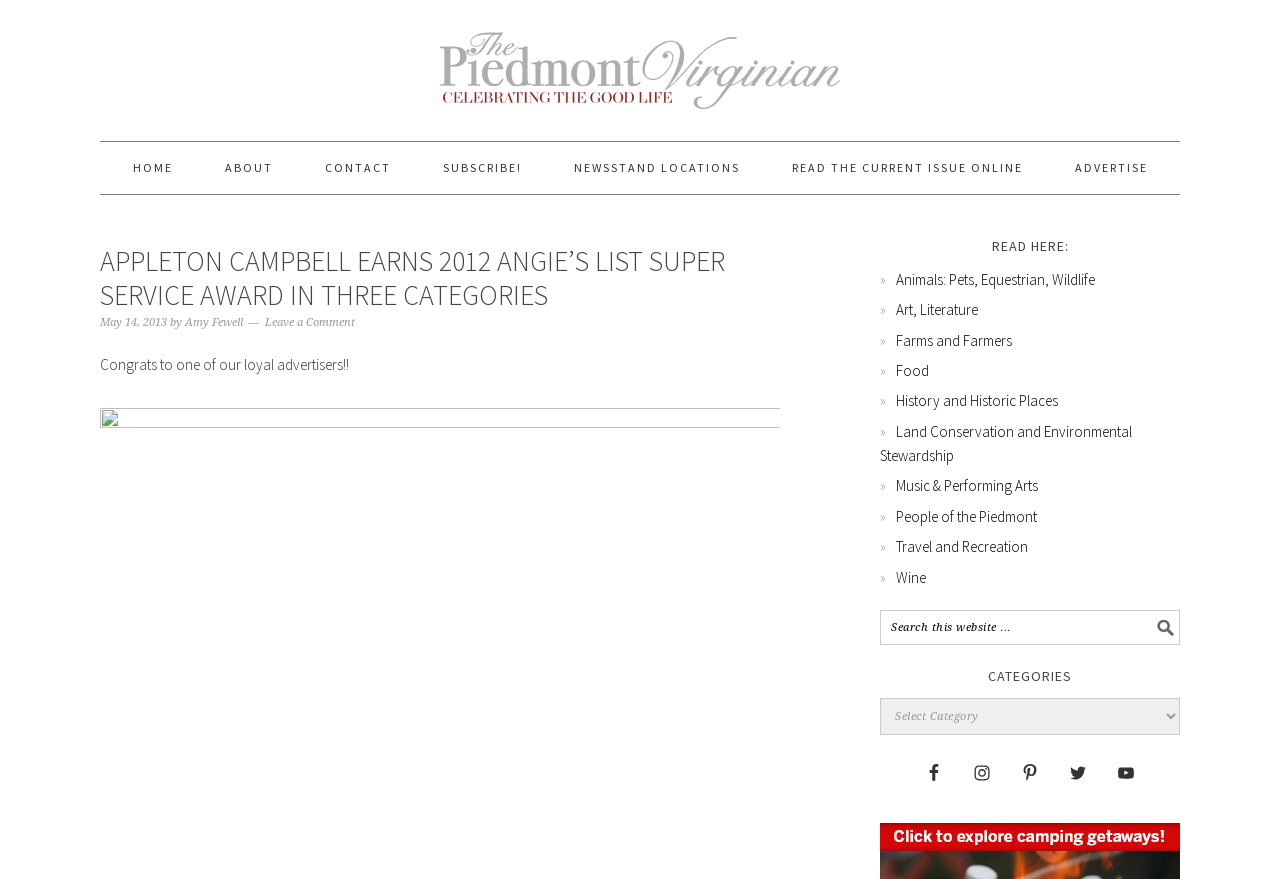What is the main heading of this webpage? Please extract and provide it.

THE PIEDMONT VIRGINIAN